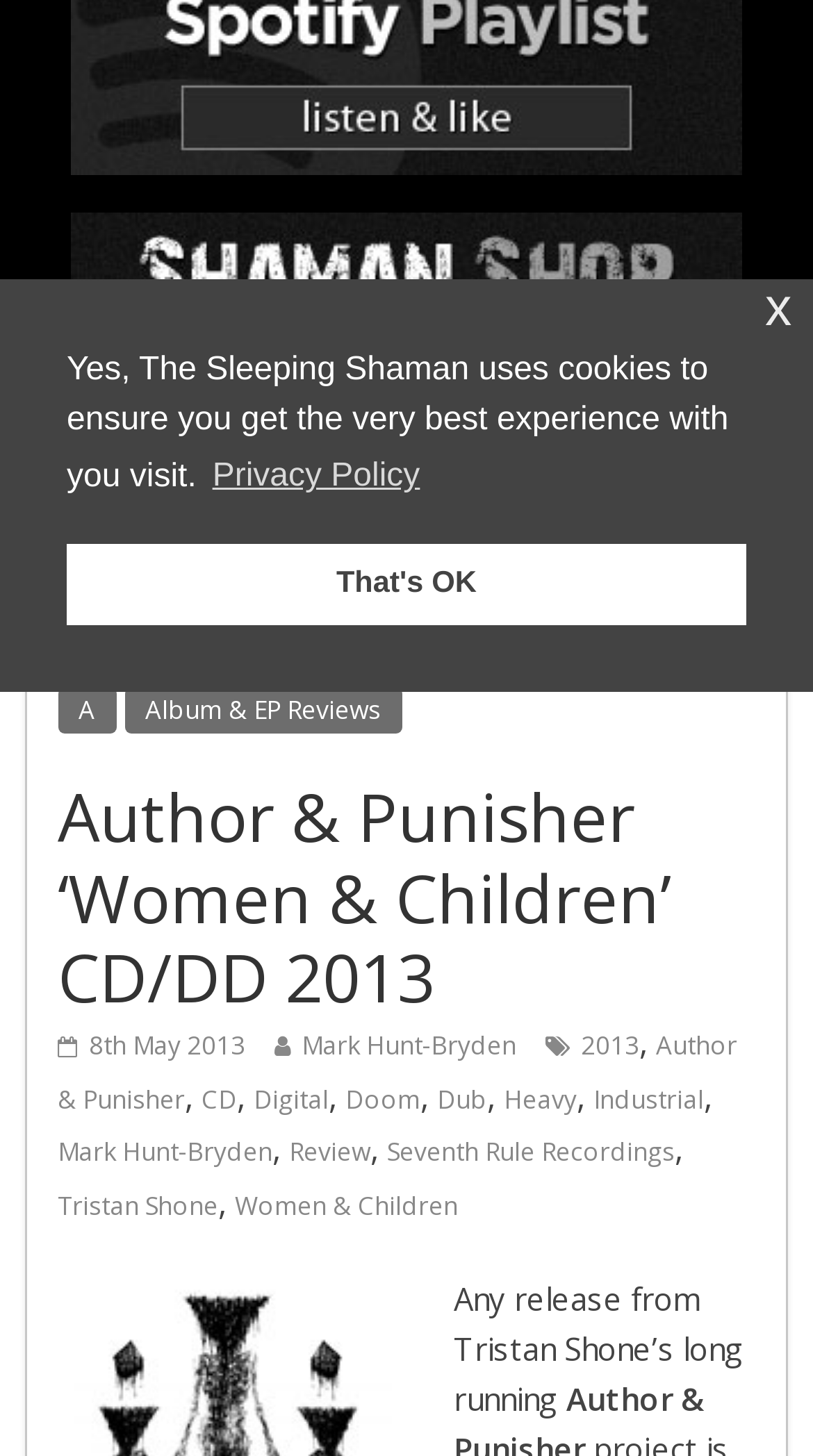Given the element description: "Women & Children", predict the bounding box coordinates of this UI element. The coordinates must be four float numbers between 0 and 1, given as [left, top, right, bottom].

[0.289, 0.816, 0.563, 0.84]